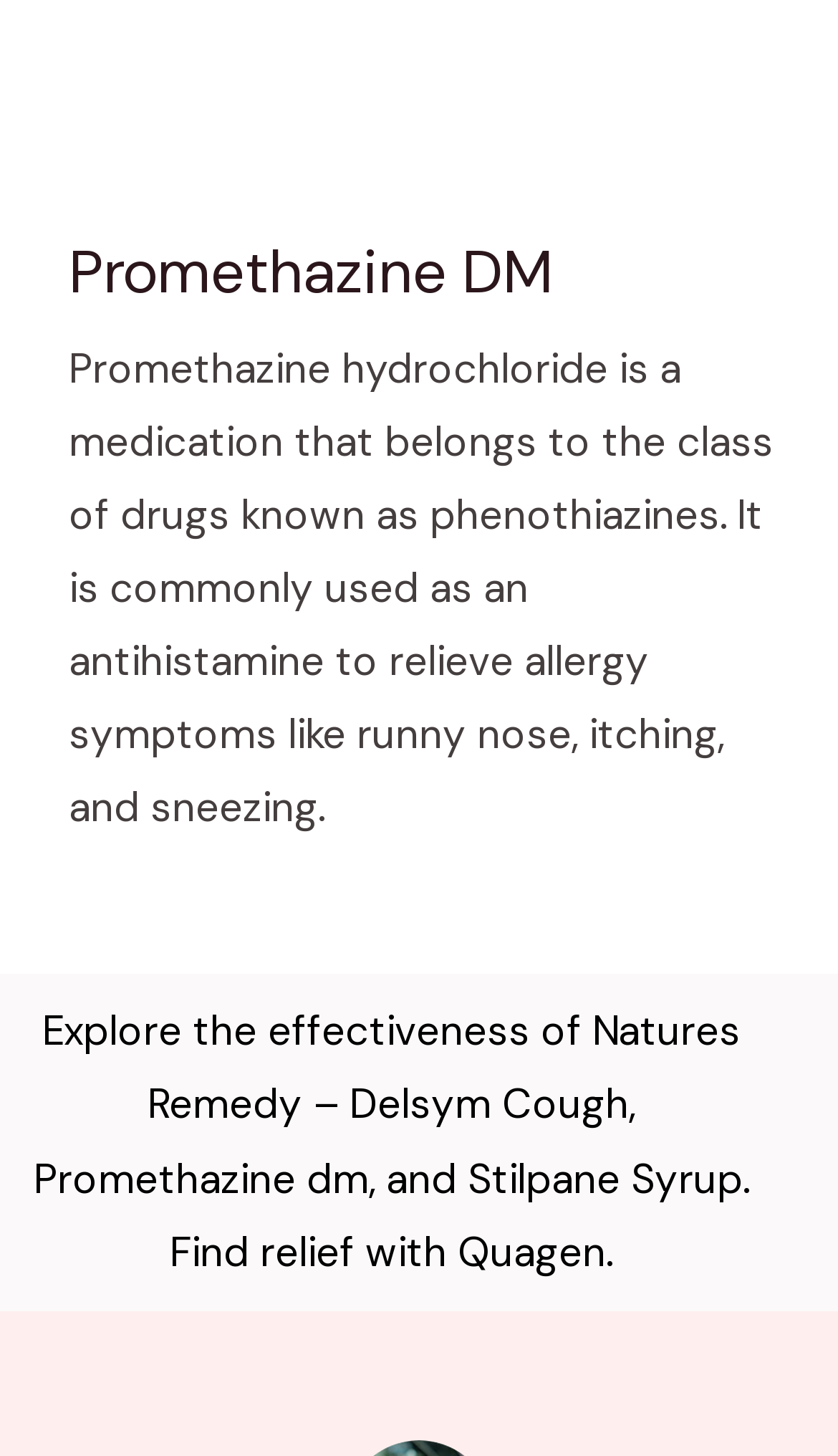What is the name of the medication mentioned in the webpage?
Give a one-word or short phrase answer based on the image.

Promethazine DM